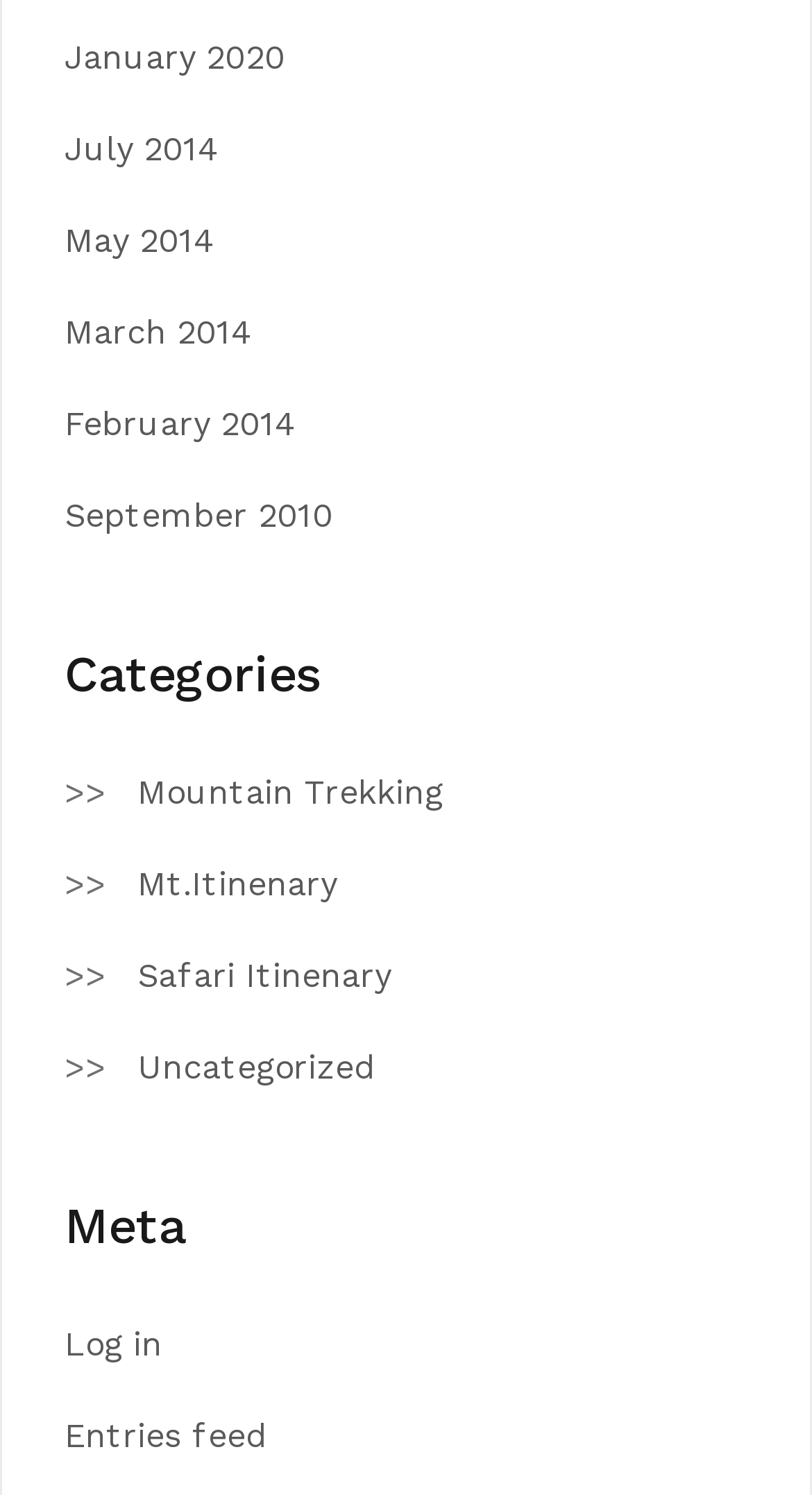Please locate the clickable area by providing the bounding box coordinates to follow this instruction: "Subscribe to Entries feed".

[0.079, 0.947, 0.328, 0.973]